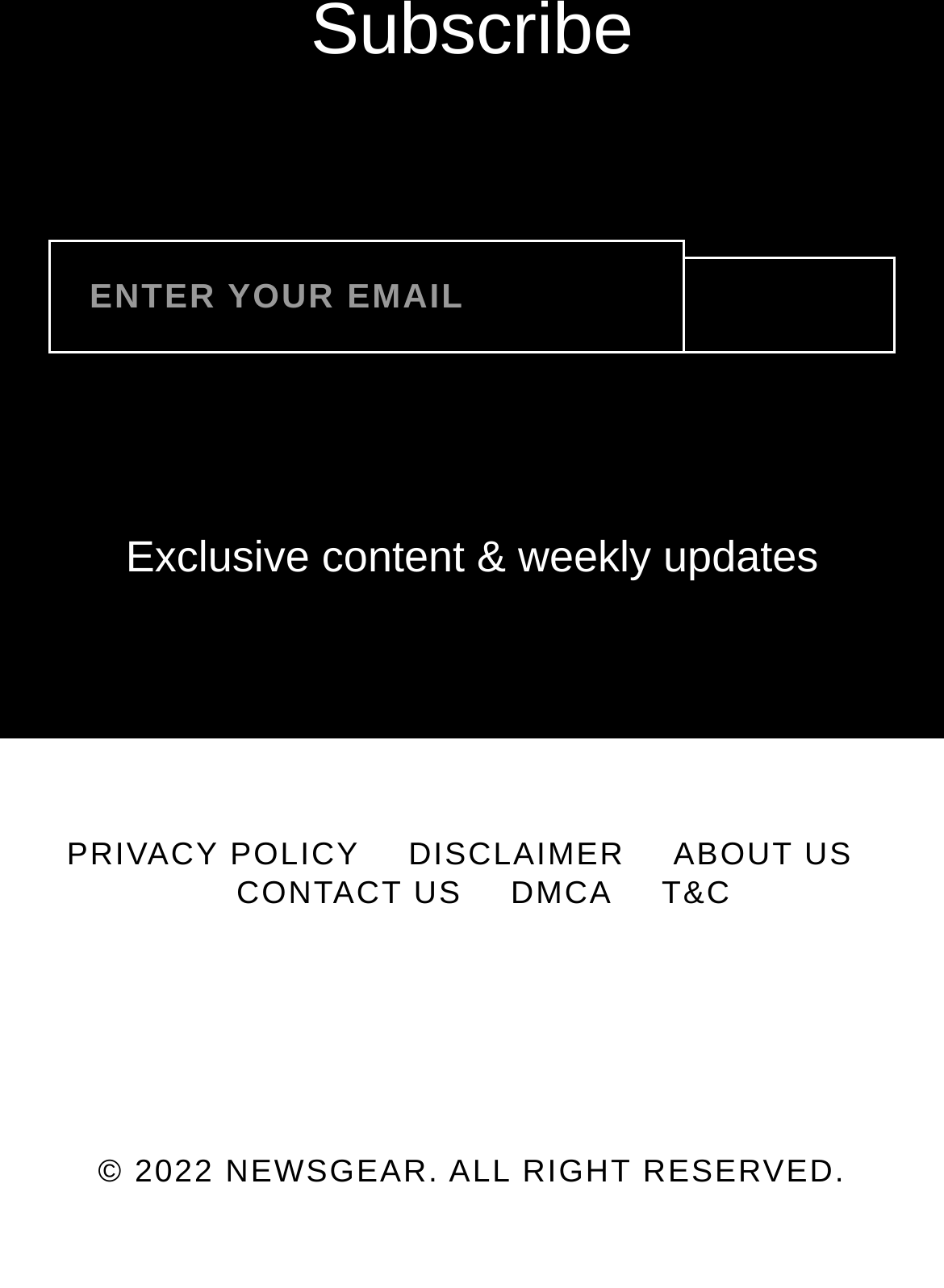Extract the bounding box coordinates for the HTML element that matches this description: "Privacy Policy". The coordinates should be four float numbers between 0 and 1, i.e., [left, top, right, bottom].

[0.071, 0.649, 0.381, 0.678]